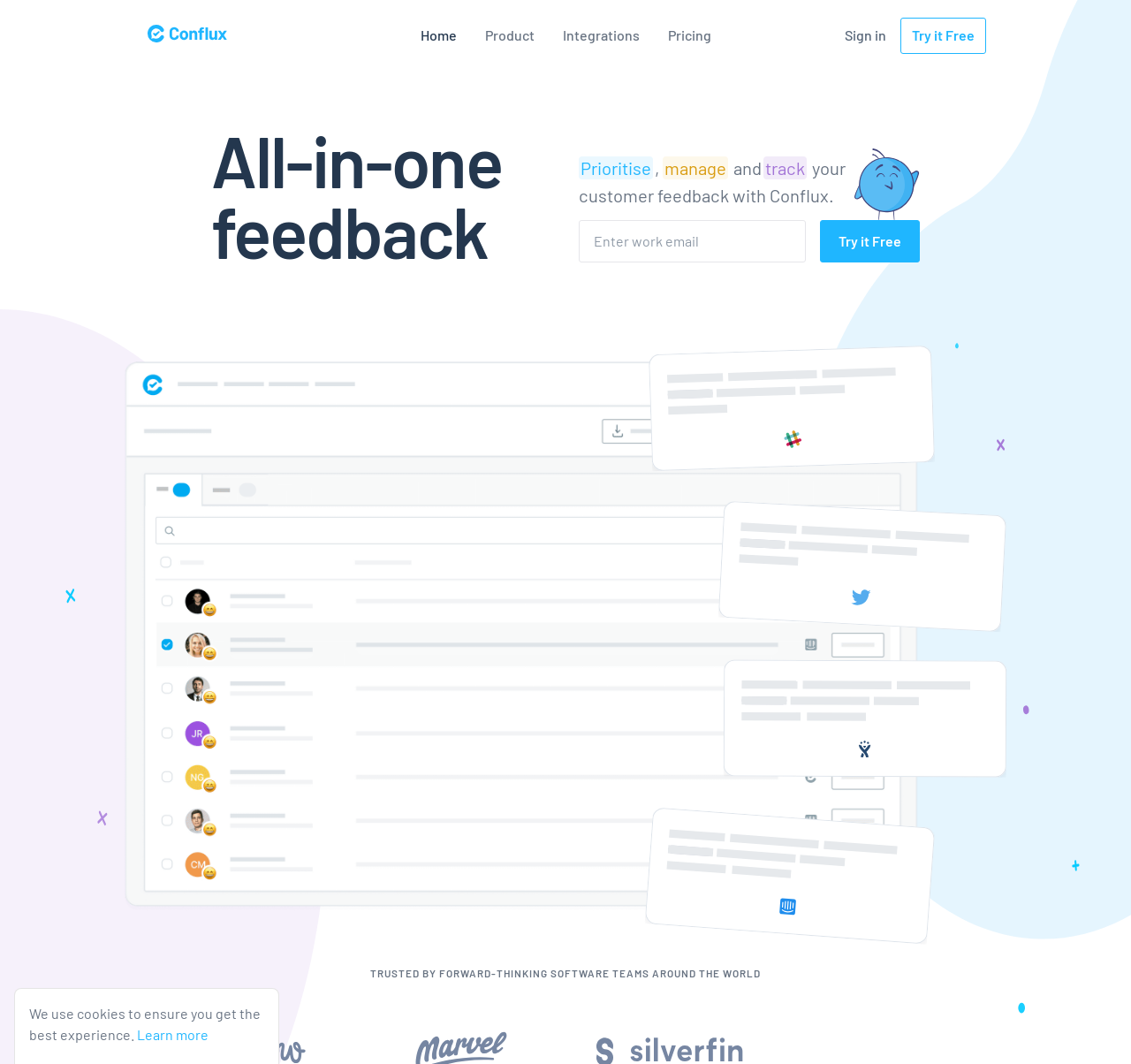Determine the bounding box for the described UI element: "Product".

[0.416, 0.018, 0.485, 0.048]